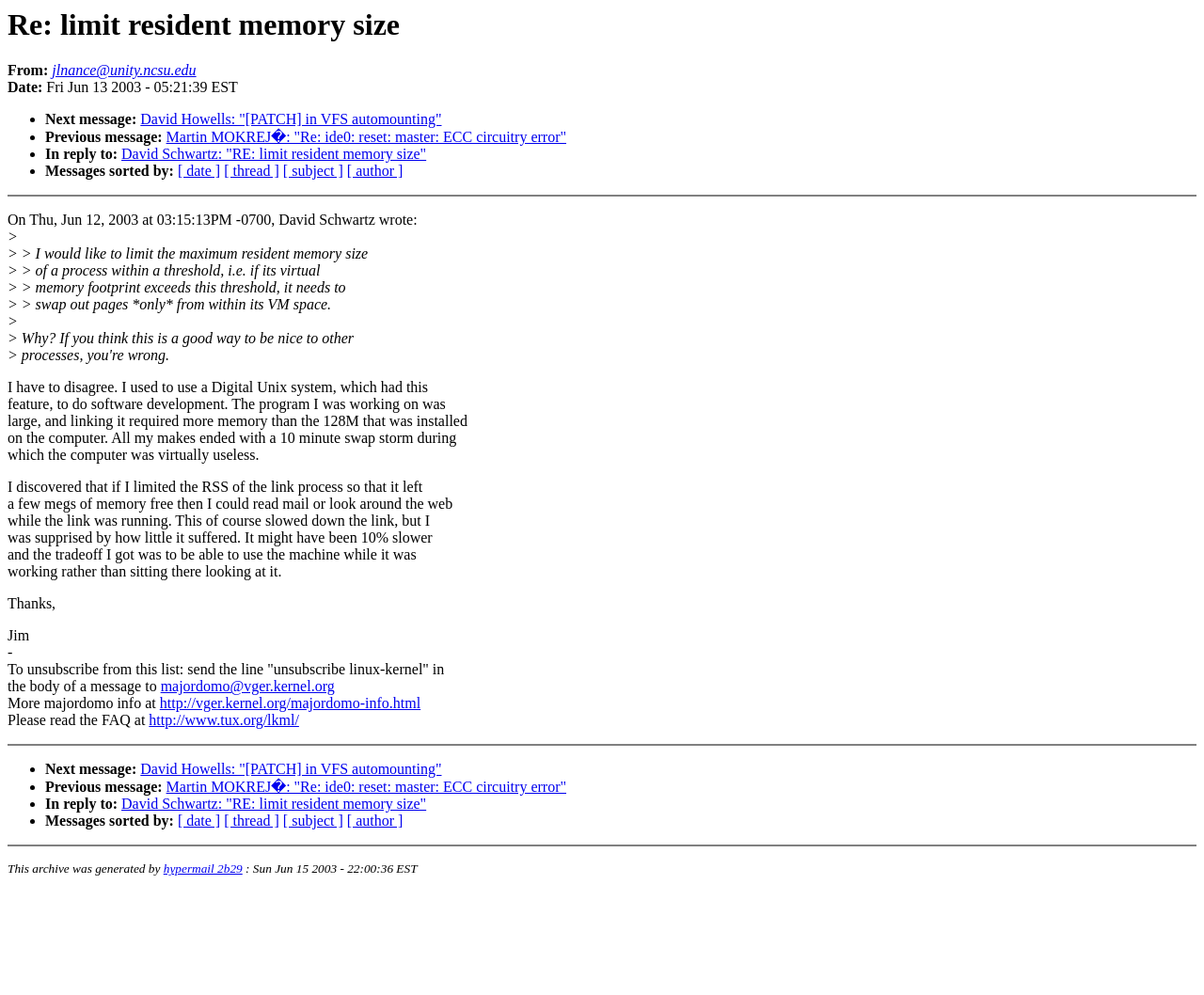What is the purpose of the email?
Please provide a single word or phrase as the answer based on the screenshot.

To discuss limiting resident memory size